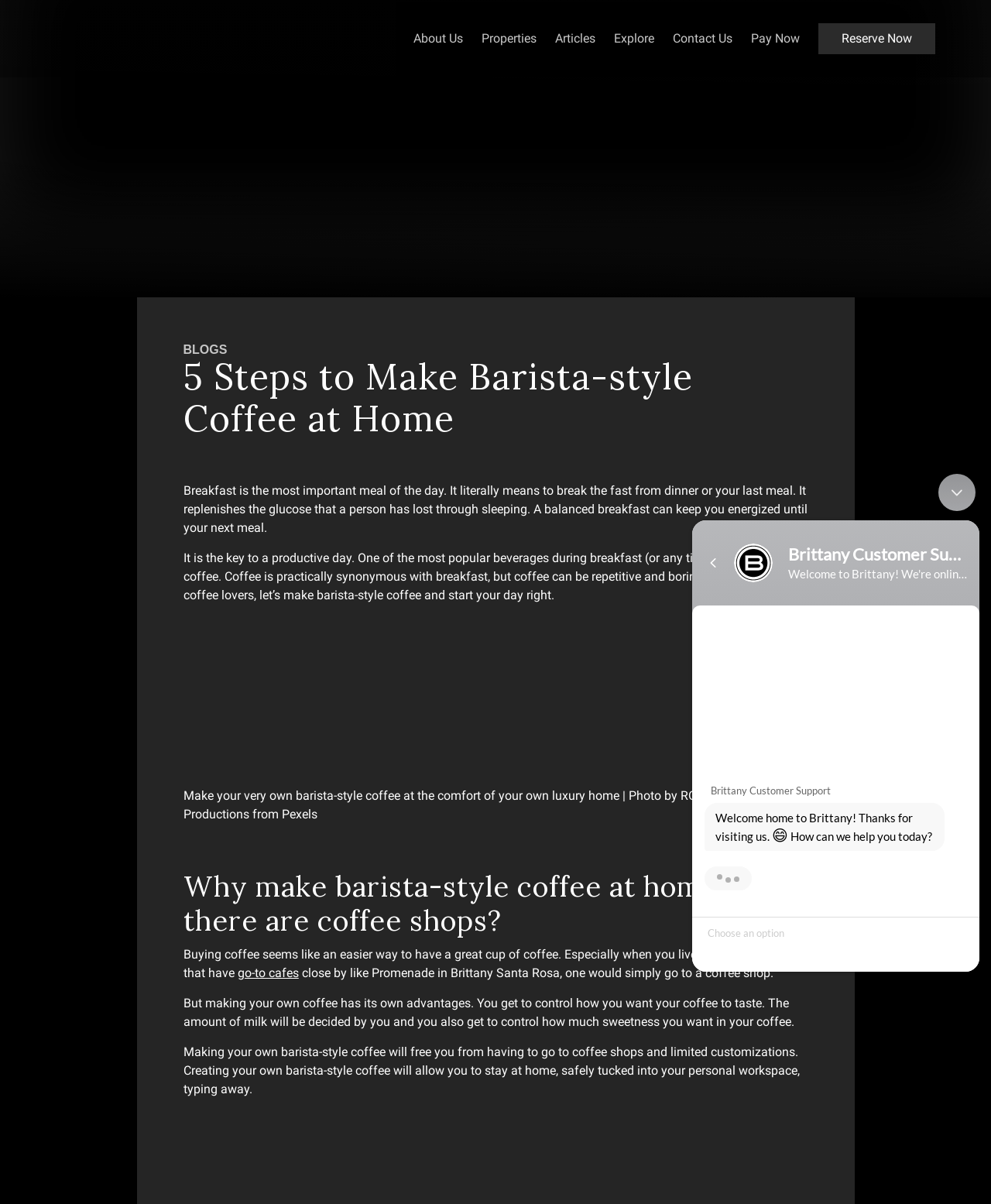What is the logo of the website?
Using the image as a reference, answer the question with a short word or phrase.

Brittany Logo